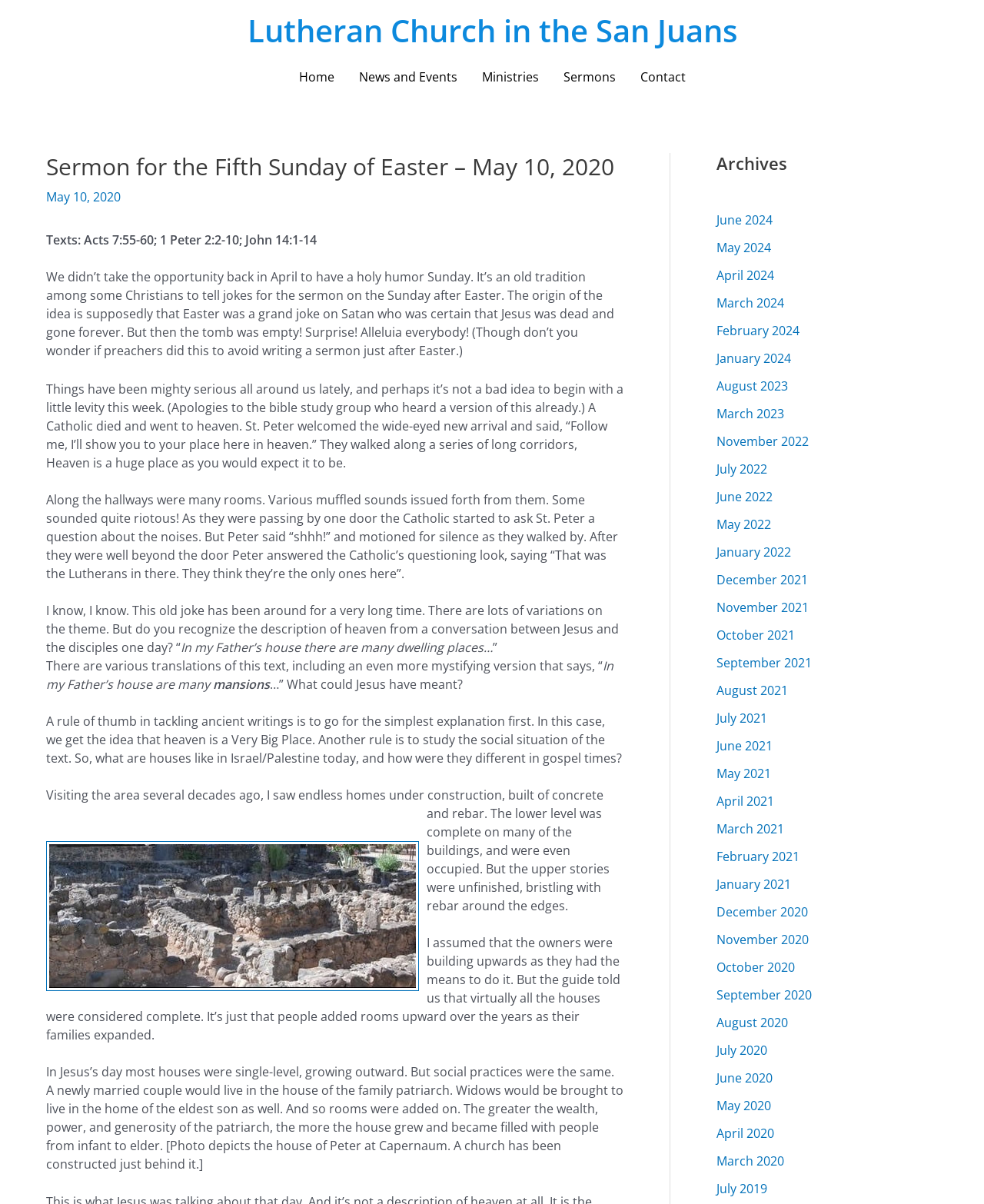Locate the bounding box coordinates of the UI element described by: "May 2020". Provide the coordinates as four float numbers between 0 and 1, formatted as [left, top, right, bottom].

[0.728, 0.911, 0.784, 0.925]